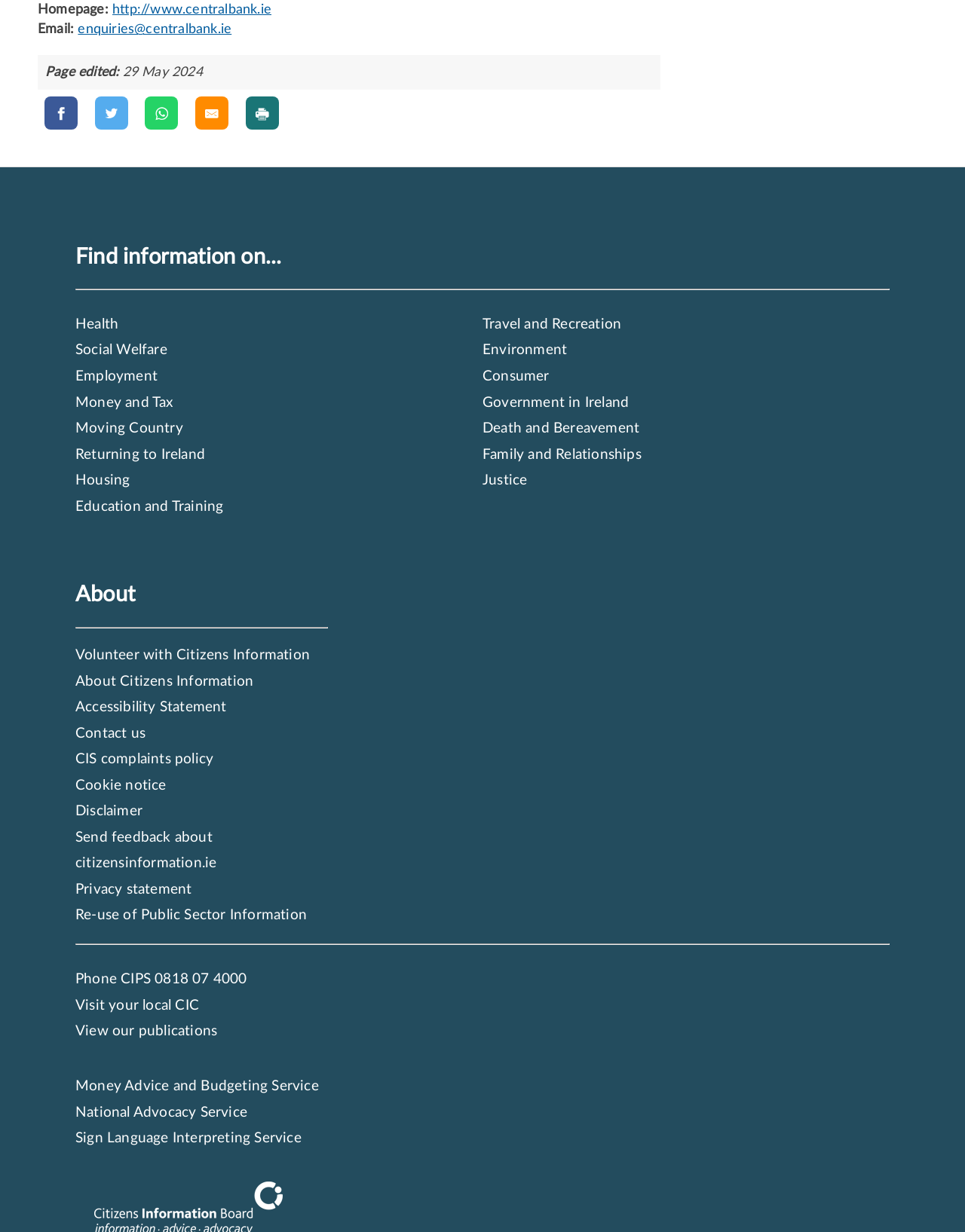Identify the bounding box coordinates for the element you need to click to achieve the following task: "View our publications". Provide the bounding box coordinates as four float numbers between 0 and 1, in the form [left, top, right, bottom].

[0.078, 0.831, 0.225, 0.843]